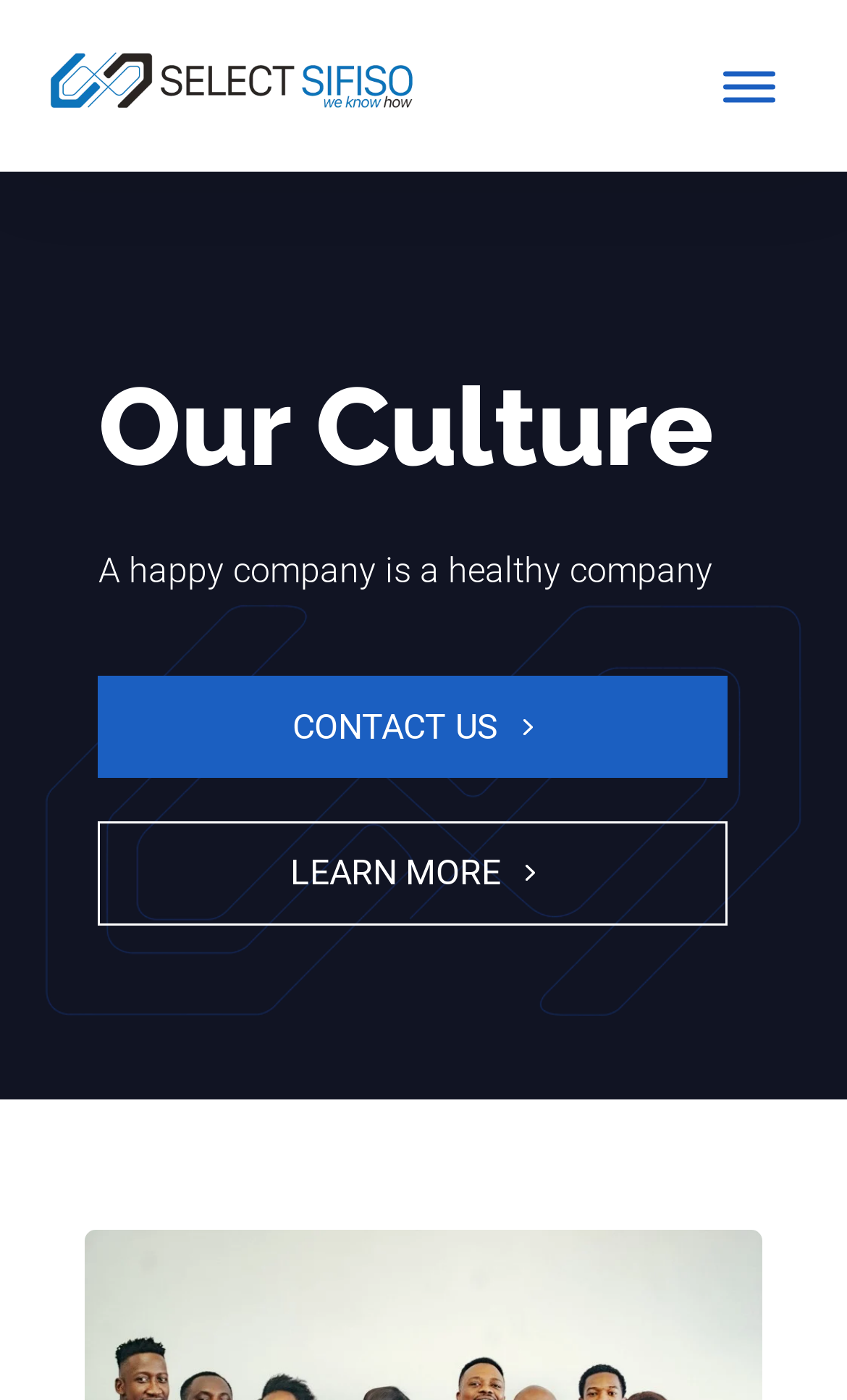Is the menu expanded or collapsed?
Please respond to the question with a detailed and well-explained answer.

The button on the top right has the text 'Toggle Menu' and the 'expanded' property is set to 'False', which indicates that the menu is currently collapsed and needs to be toggled to expand it.